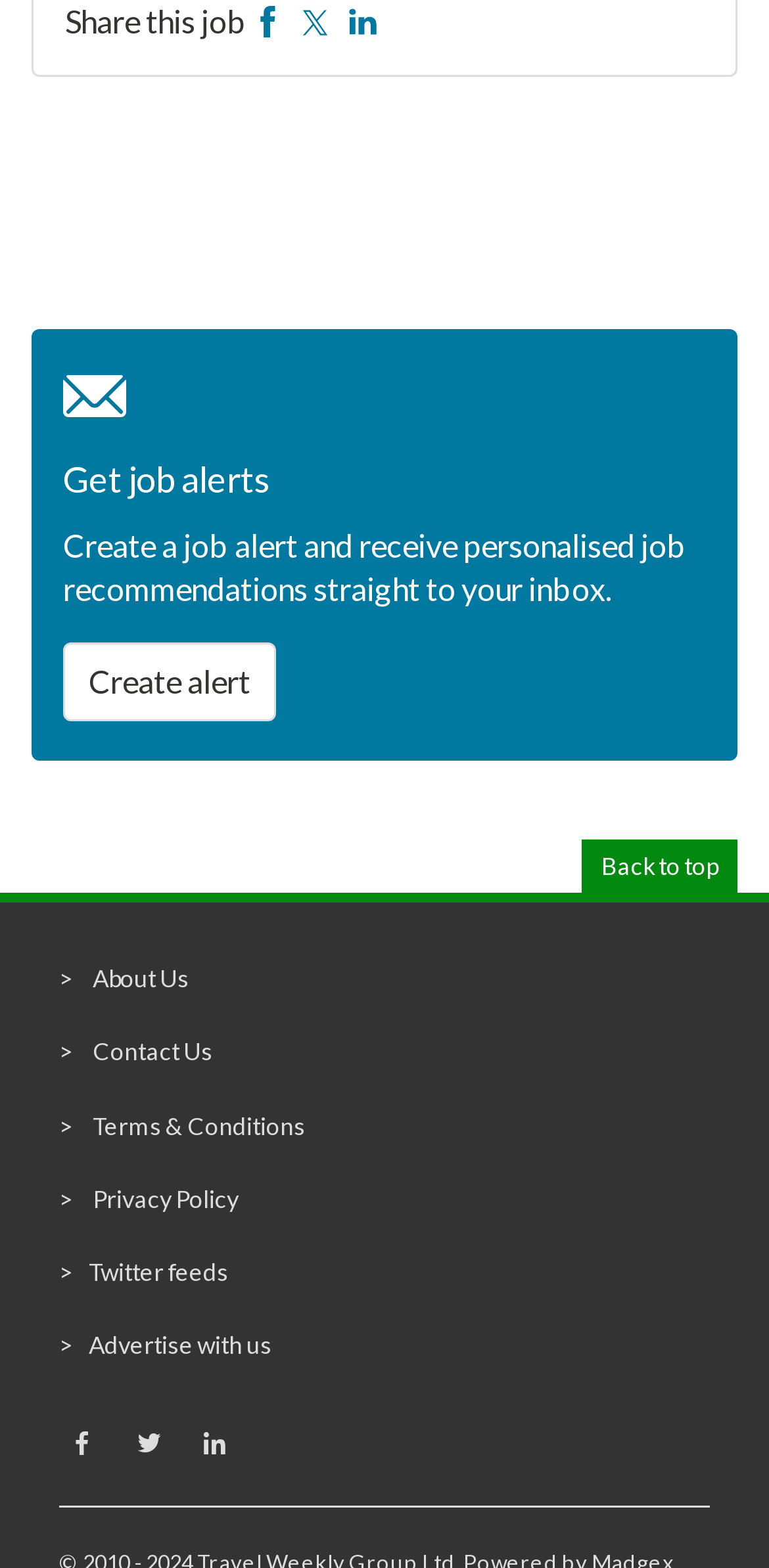Please look at the image and answer the question with a detailed explanation: What is the purpose of the 'Create alert' button?

The 'Create alert' button is located below the 'Get job alerts' heading, which suggests that it is related to creating job alerts. The static text above the button explains that creating a job alert will provide personalized job recommendations straight to the user's inbox. Therefore, the purpose of the 'Create alert' button is to create a job alert.